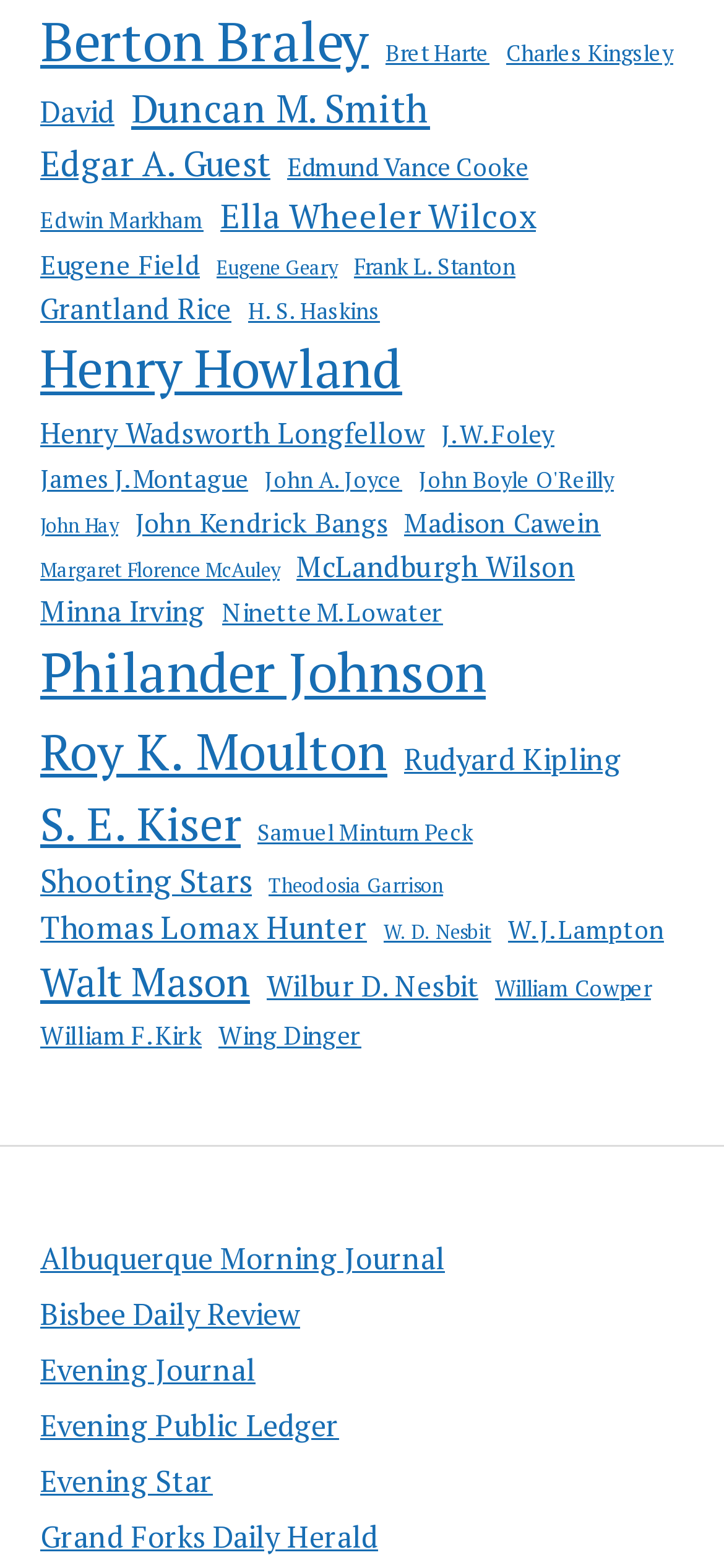Using the provided element description: "Henry Wadsworth Longfellow", determine the bounding box coordinates of the corresponding UI element in the screenshot.

[0.056, 0.262, 0.586, 0.29]